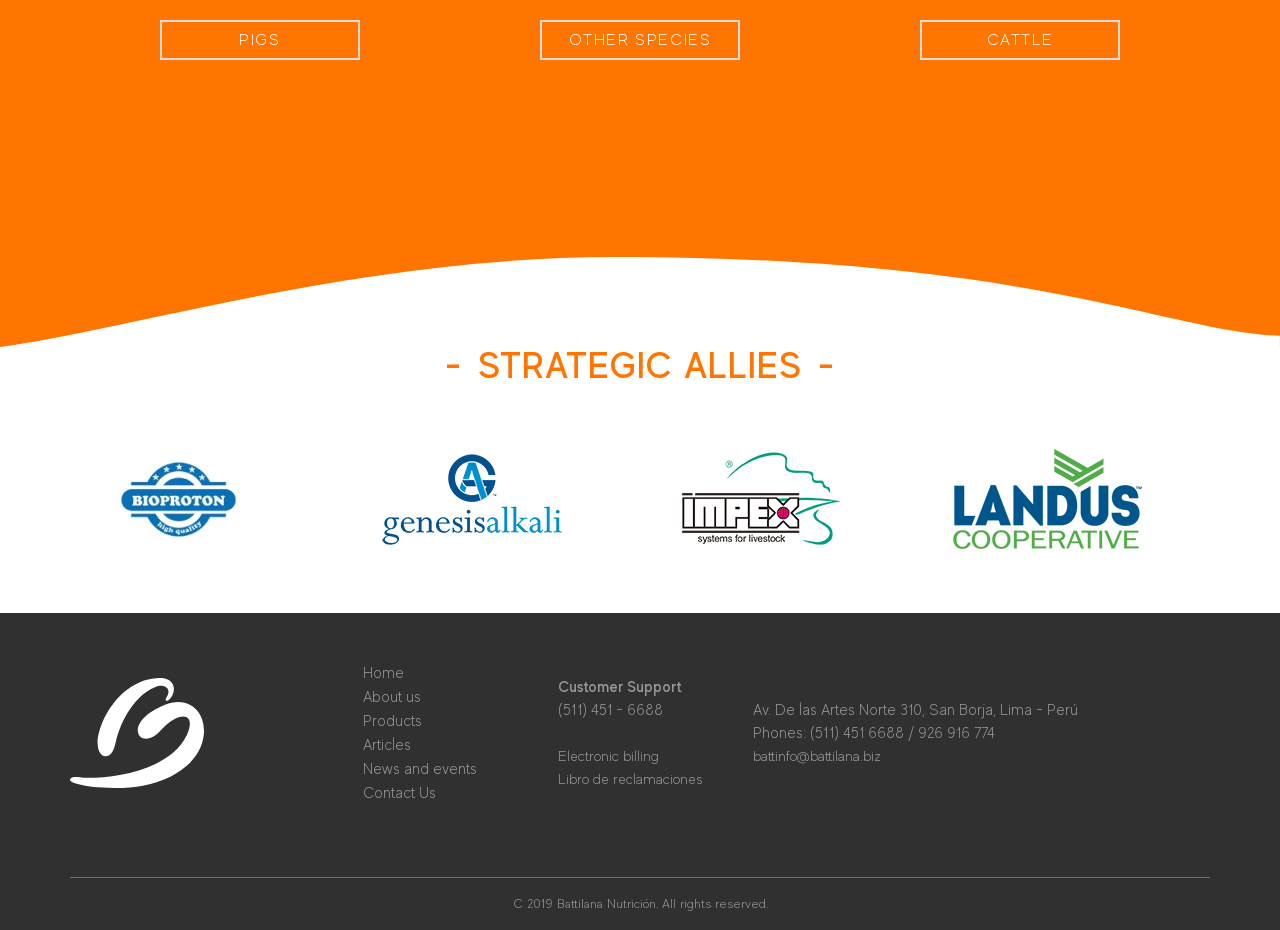What are the main categories of species?
Use the image to answer the question with a single word or phrase.

CATTLE, GUINEA PIG, OTHER SPECIES